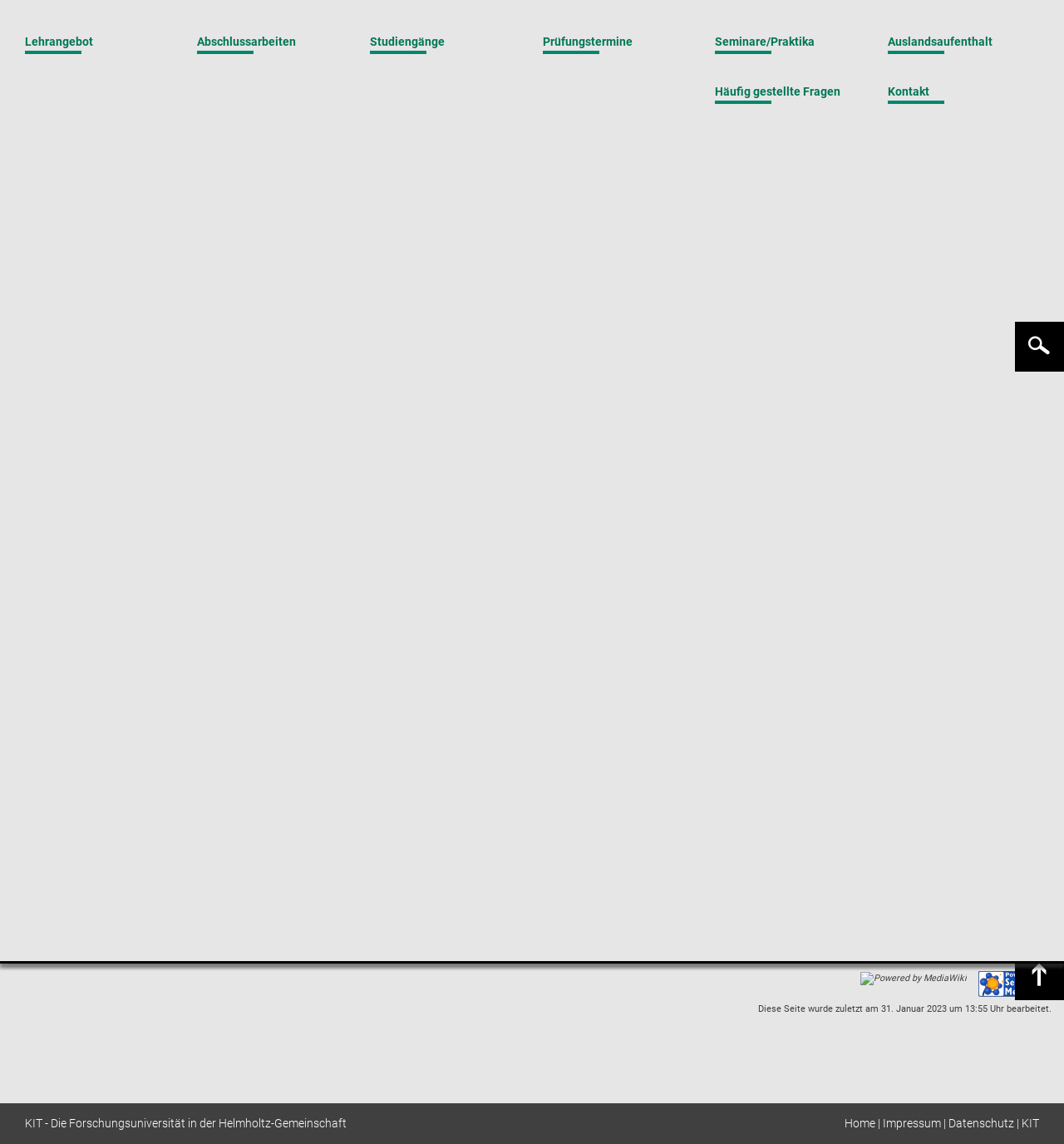Please provide the bounding box coordinates for the UI element as described: "AIFB". The coordinates must be four floats between 0 and 1, represented as [left, top, right, bottom].

[0.579, 0.044, 0.603, 0.056]